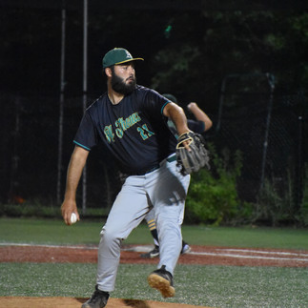Offer a comprehensive description of the image.

In this dynamic image captured during a night baseball game, a determined pitcher, wearing a black jersey with green lettering and gray pants, prepares to deliver a pitch on the mound. His focused expression highlights the intensity of the moment as he grips the ball firmly in his throwing hand. The scene is set against a backdrop of dimly lit surroundings, emphasizing the nighttime atmosphere of the game. The pitcher's stance suggests confidence and readiness, indicative of his role in a competitive match. The grass field is neatly maintained, and the soft glow of stadium lights creates an engaging ambiance, drawing attention to the action unfolding on the field.